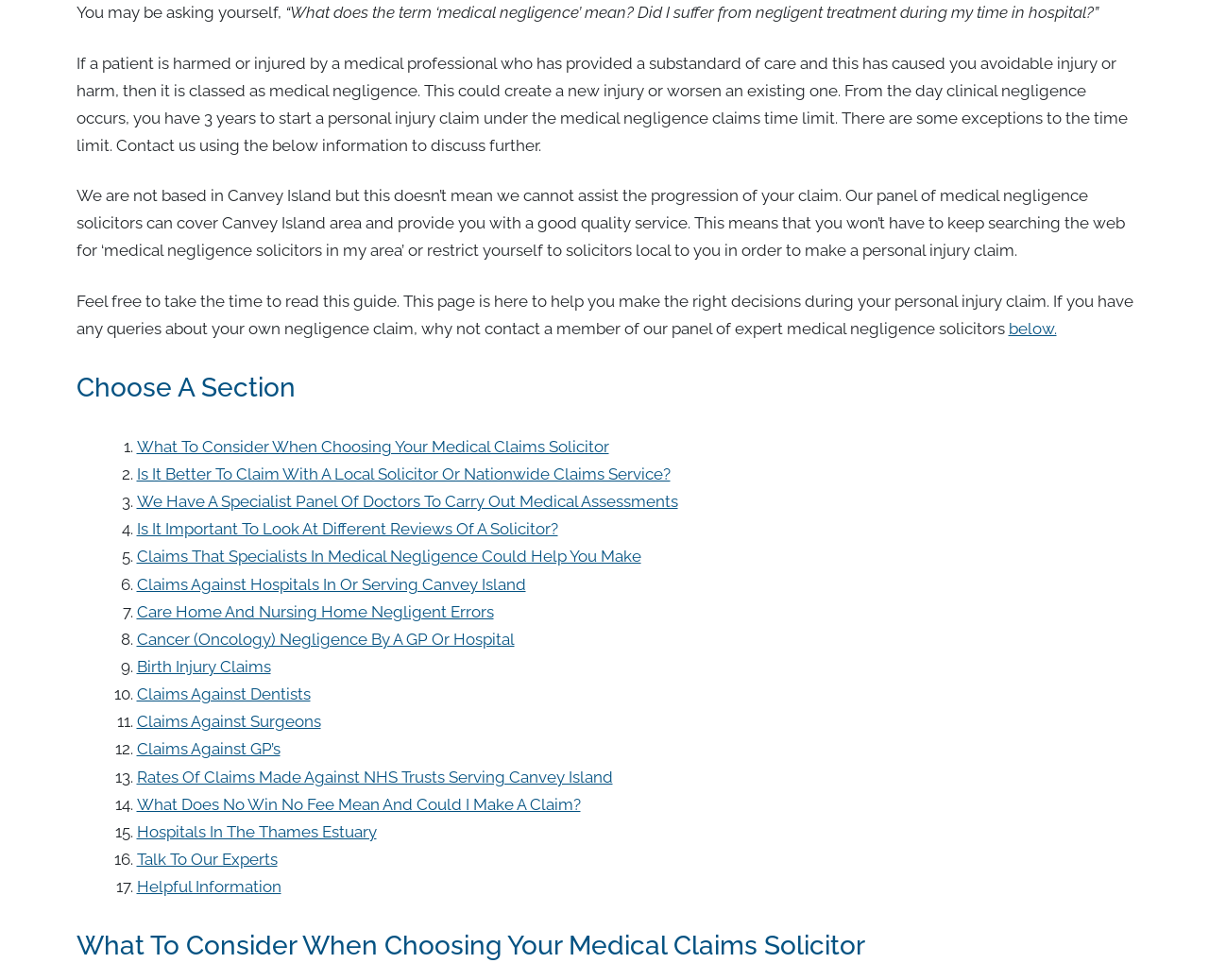Given the description: "Helpful Information", determine the bounding box coordinates of the UI element. The coordinates should be formatted as four float numbers between 0 and 1, [left, top, right, bottom].

[0.113, 0.895, 0.232, 0.914]